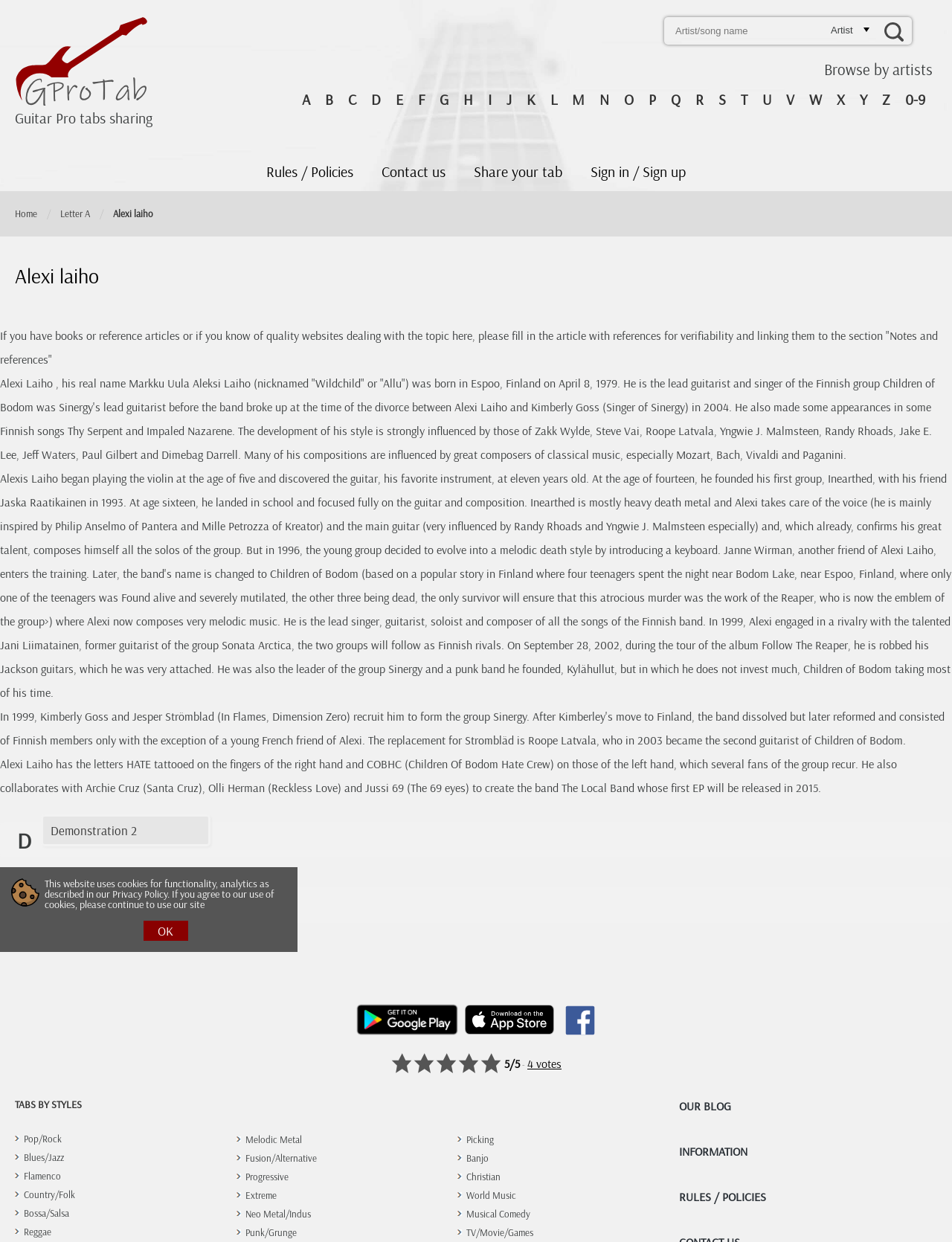Could you find the bounding box coordinates of the clickable area to complete this instruction: "Get the app on Google Play"?

[0.367, 0.791, 0.488, 0.84]